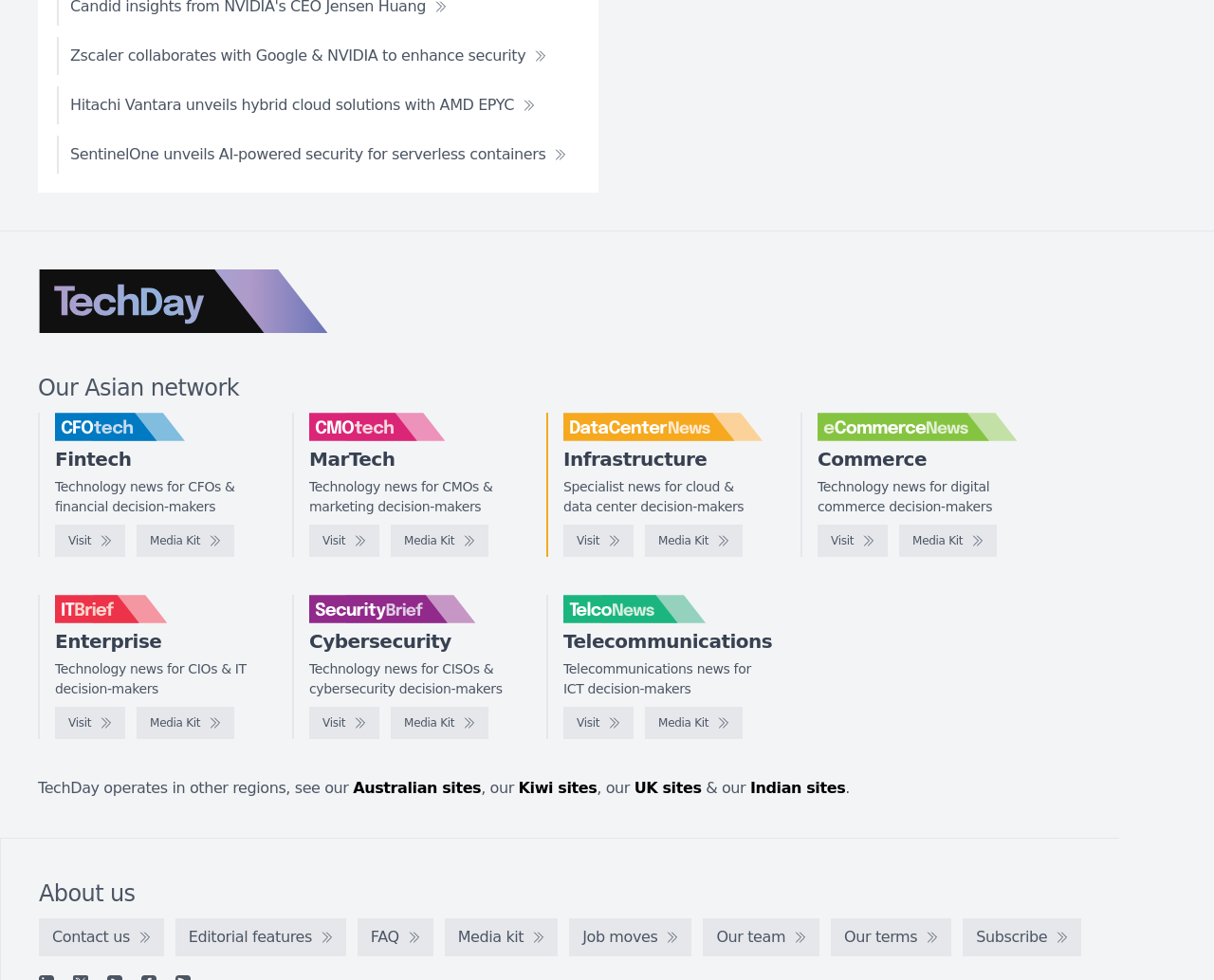What is the category of news for CFOs and financial decision-makers?
Examine the image and give a concise answer in one word or a short phrase.

Fintech